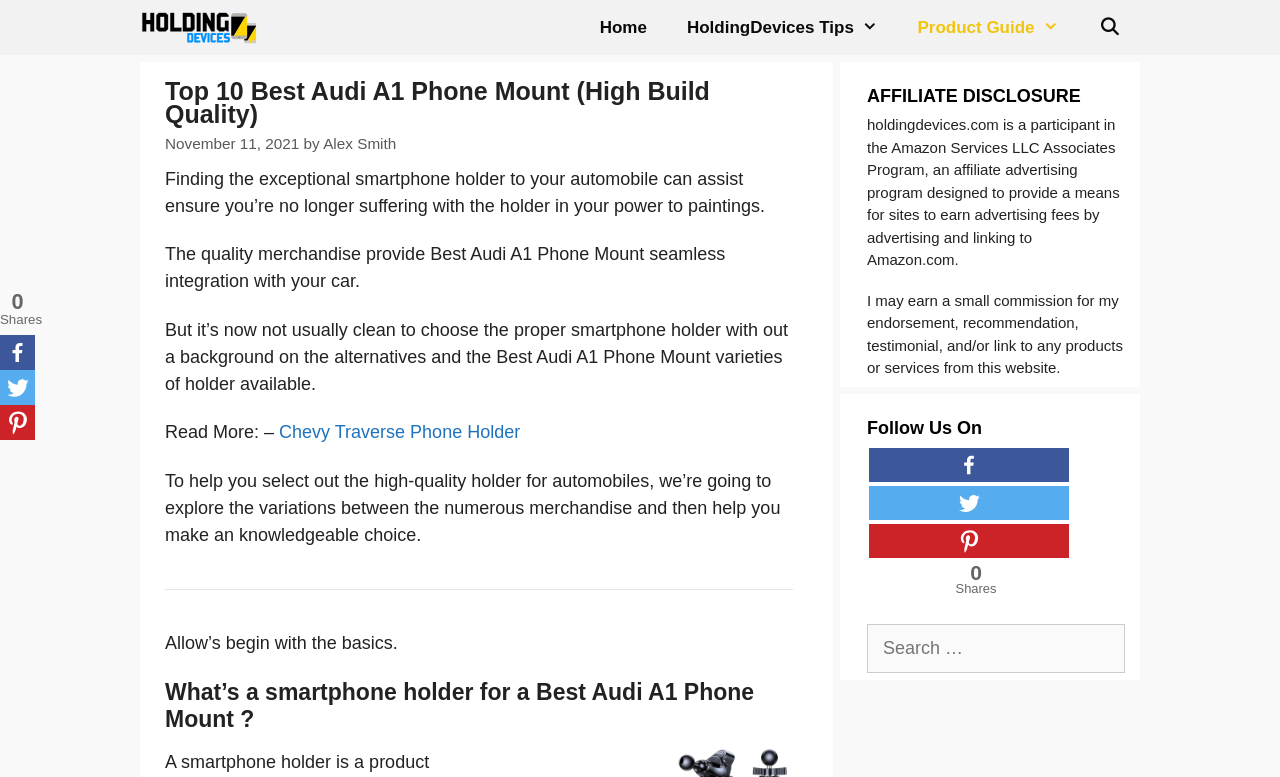Highlight the bounding box coordinates of the element you need to click to perform the following instruction: "Click on the 'Home' link."

[0.453, 0.0, 0.521, 0.071]